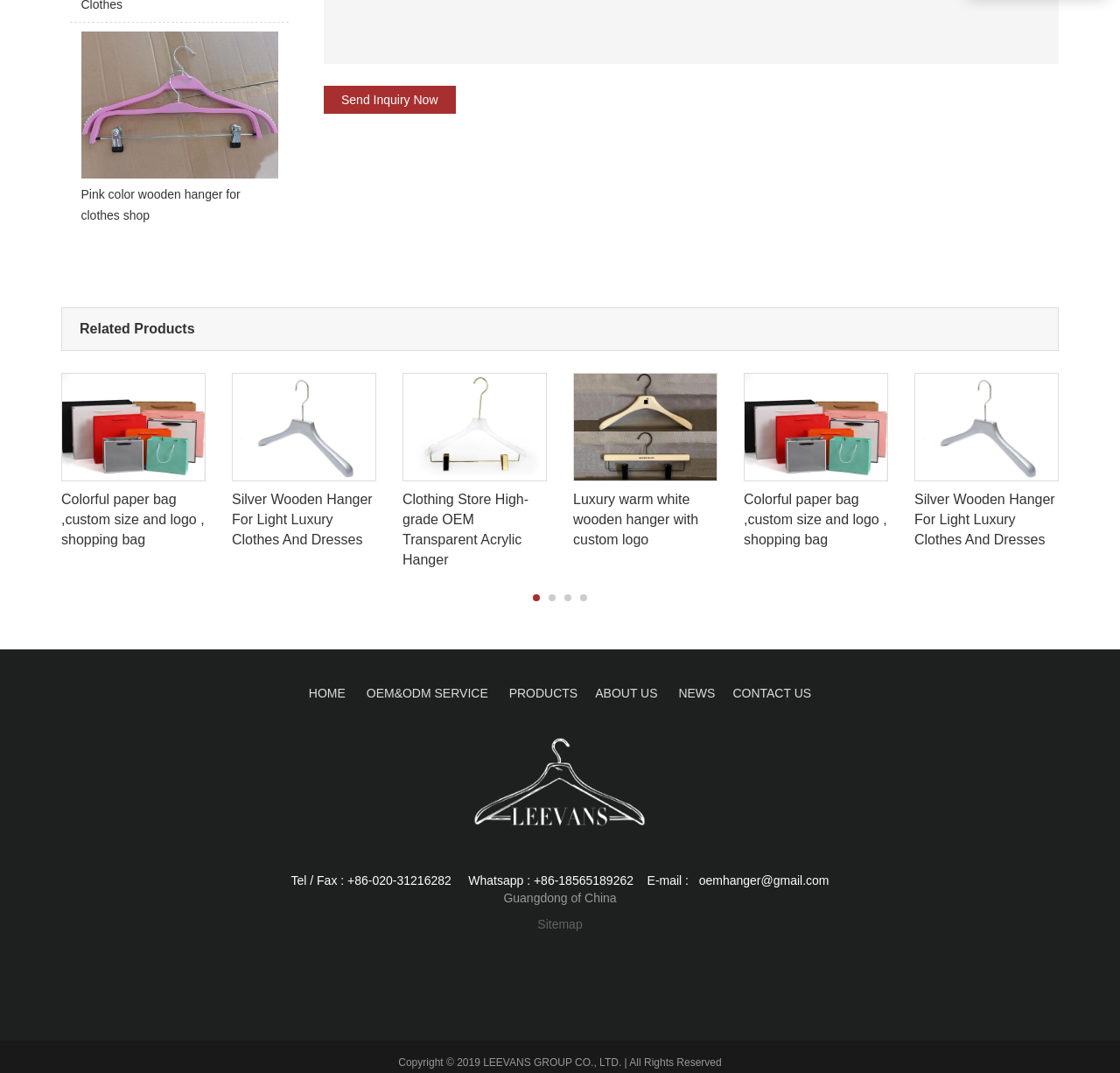Find the bounding box coordinates for the element that must be clicked to complete the instruction: "View Pink color wooden hanger for clothes shop". The coordinates should be four float numbers between 0 and 1, indicated as [left, top, right, bottom].

[0.062, 0.029, 0.258, 0.216]